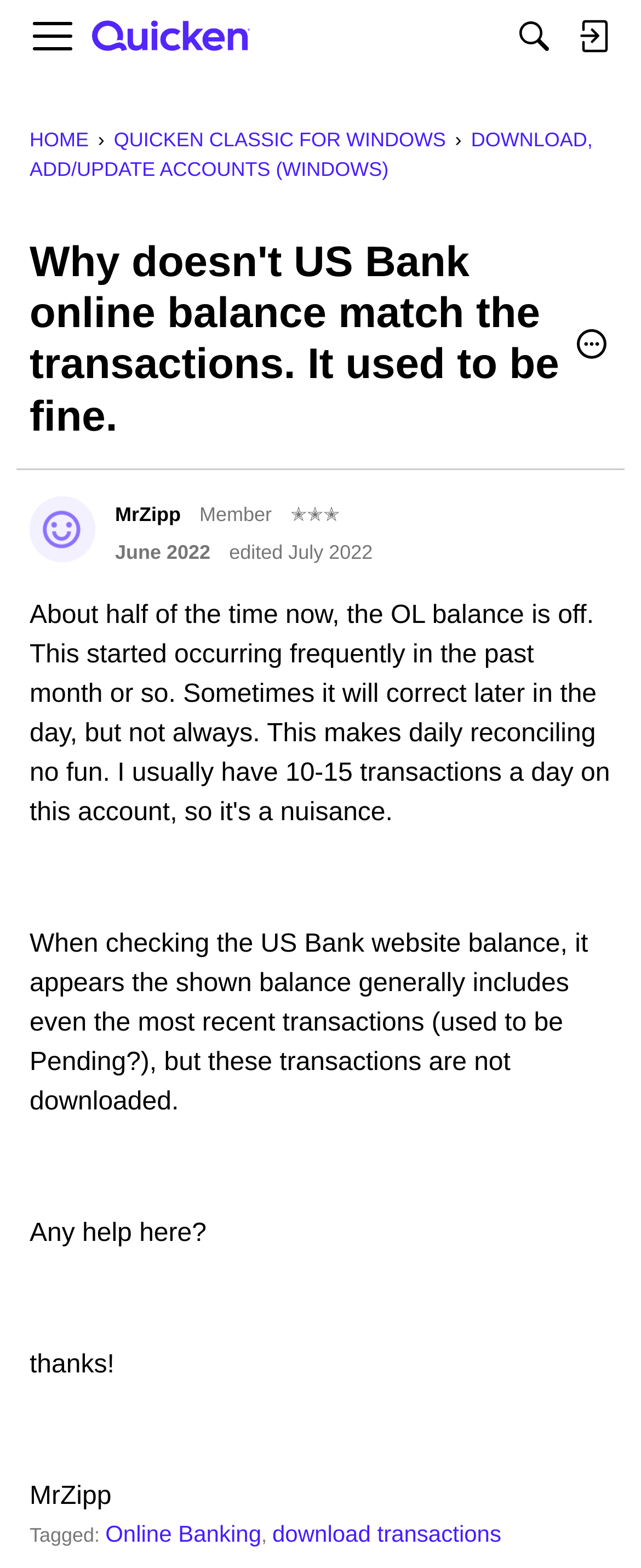Detail the various sections and features of the webpage.

This webpage appears to be a forum or discussion page, specifically a question and answer thread. At the top left, there is a menu button and a "Home" link with an accompanying image. To the right of these elements, there is a search button with an image, and a "Sign In" link with an image. 

Below these top-level navigation elements, there is a breadcrumb navigation section that displays the current page's location within the website's hierarchy. The breadcrumb trail shows that the current page is located under "HOME" and "QUICKEN CLASSIC FOR WINDOWS".

The main content of the page is a question posed by a user, "Why doesn't US Bank online balance match the transactions. It used to be fine." This question is displayed in a large font size and is followed by several buttons and links. There is an "Options" button to the right of the question, and a user profile section that displays the user's name, "MrZipp", and their contributor status.

Below the question, there is a section that displays the original post's details, including the date and time it was posted, and the fact that it was edited later. The original post's content is a description of the issue the user is experiencing with their US Bank online balance, and a request for help.

The post is followed by a series of tags, including "Online Banking" and "download transactions", which are displayed at the bottom of the page.